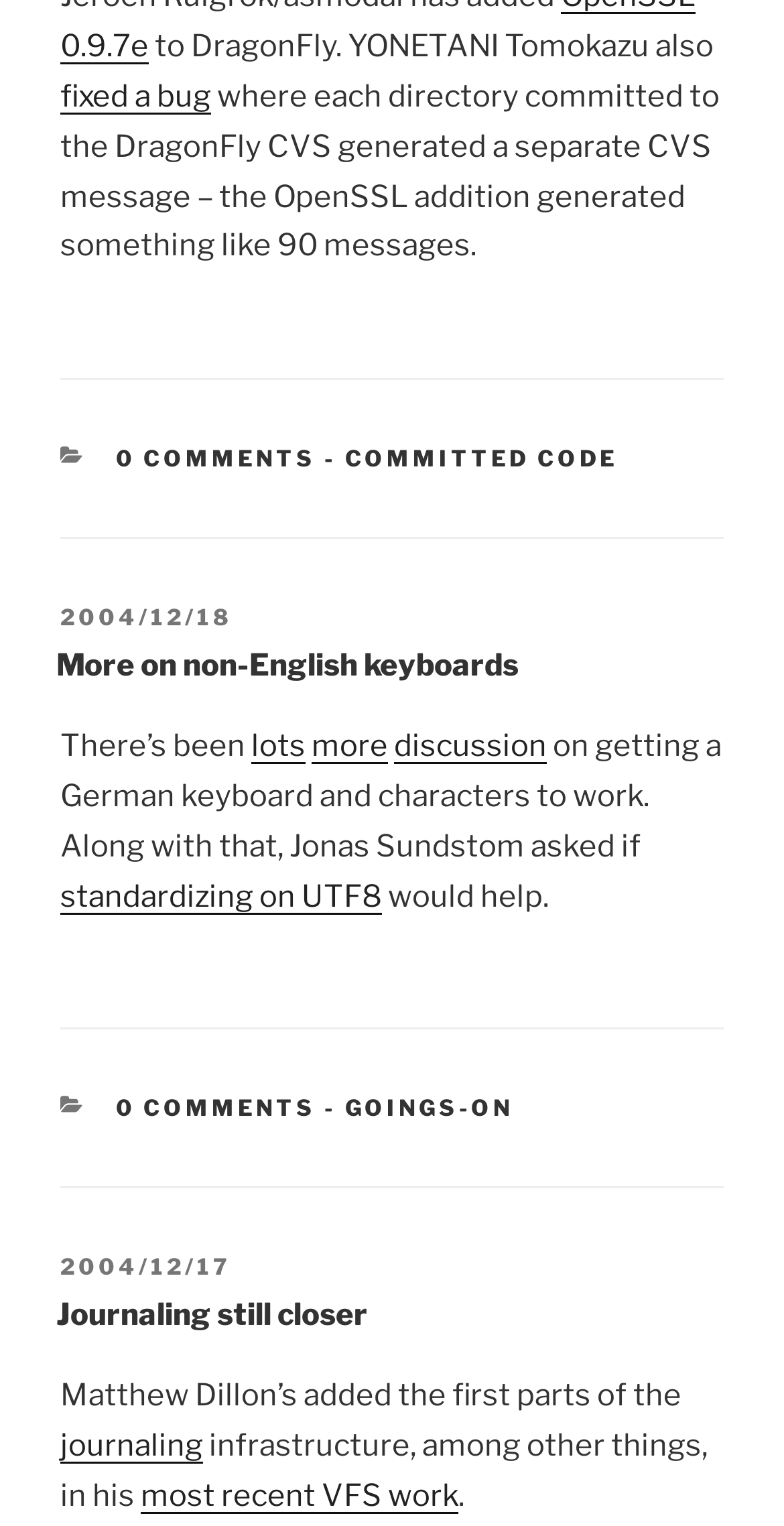Please identify the coordinates of the bounding box that should be clicked to fulfill this instruction: "view post details".

[0.077, 0.395, 0.297, 0.414]